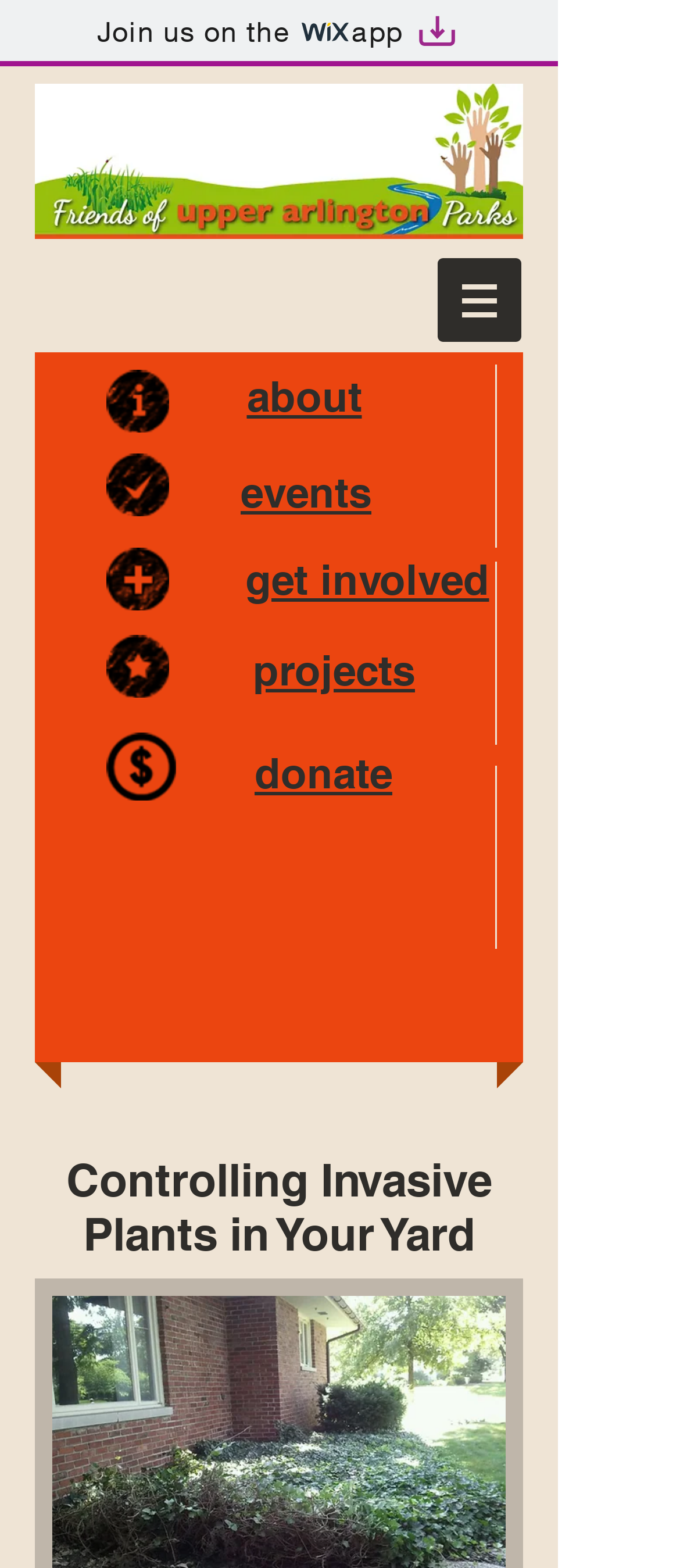What is the first link on the top left?
Please provide a single word or phrase as the answer based on the screenshot.

Join us on the wix app